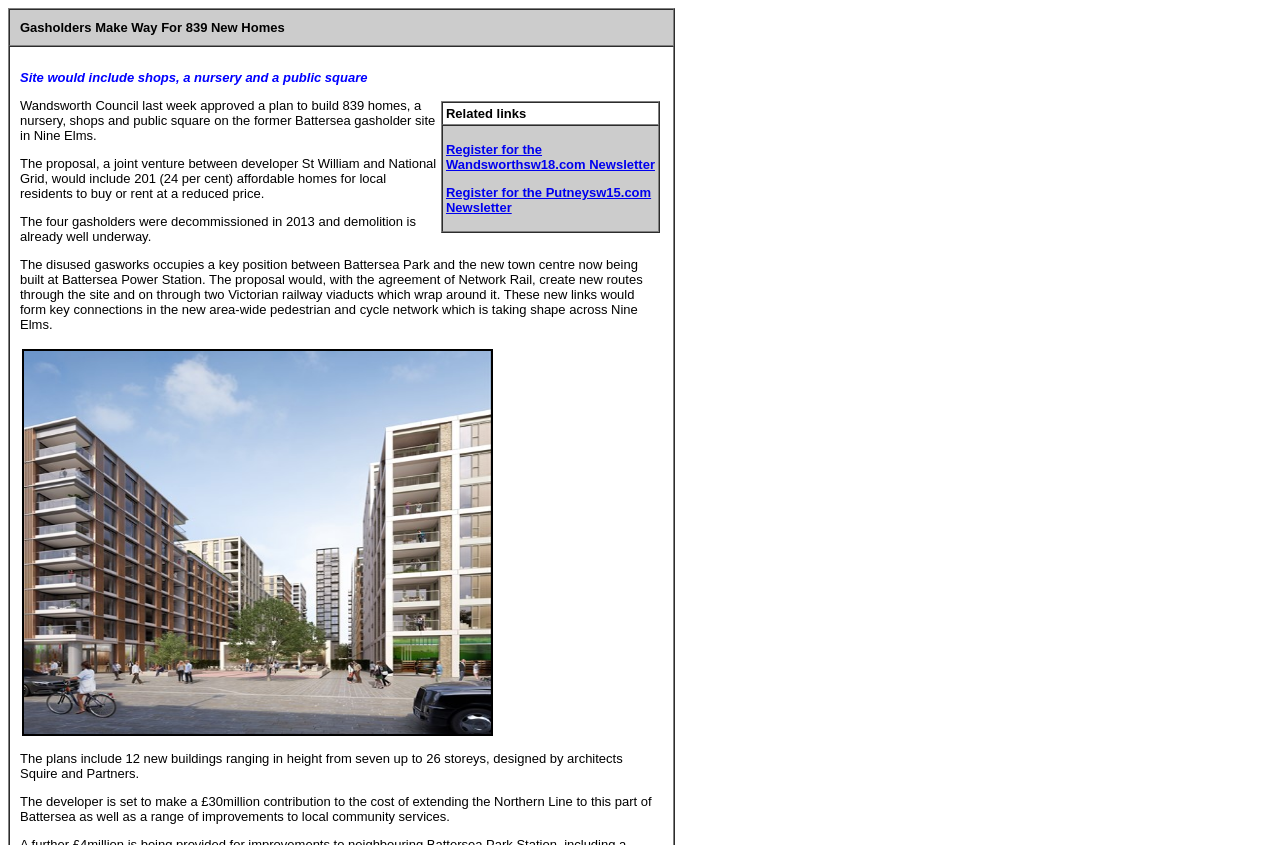Given the webpage screenshot, identify the bounding box of the UI element that matches this description: "Register for the Putneysw15.com Newsletter".

[0.348, 0.219, 0.509, 0.254]